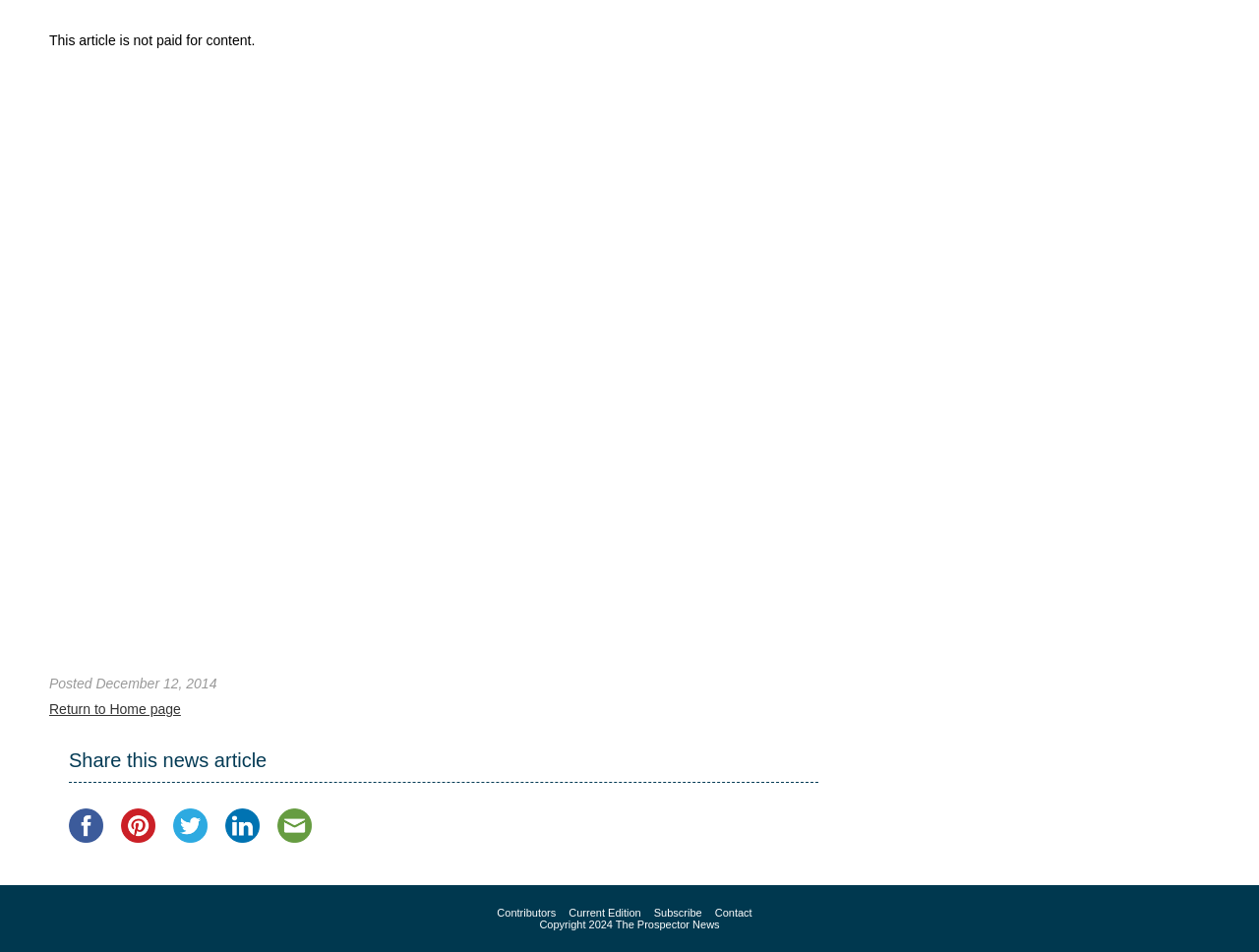Pinpoint the bounding box coordinates of the clickable element needed to complete the instruction: "View Media Kit of ChannelLife". The coordinates should be provided as four float numbers between 0 and 1: [left, top, right, bottom].

None